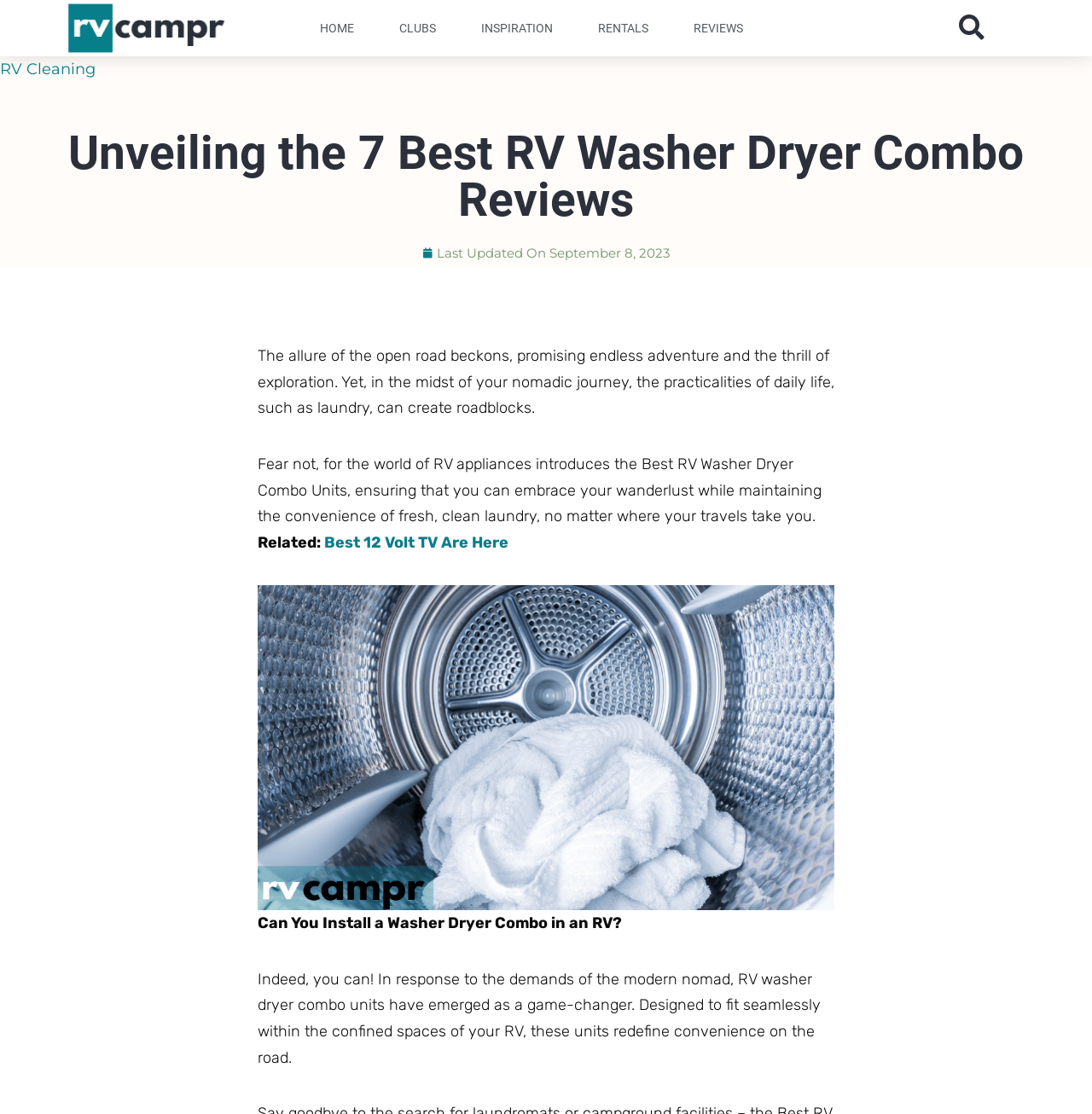Please locate the bounding box coordinates of the region I need to click to follow this instruction: "Click the 'RV Cleaning' link".

[0.0, 0.054, 0.088, 0.07]